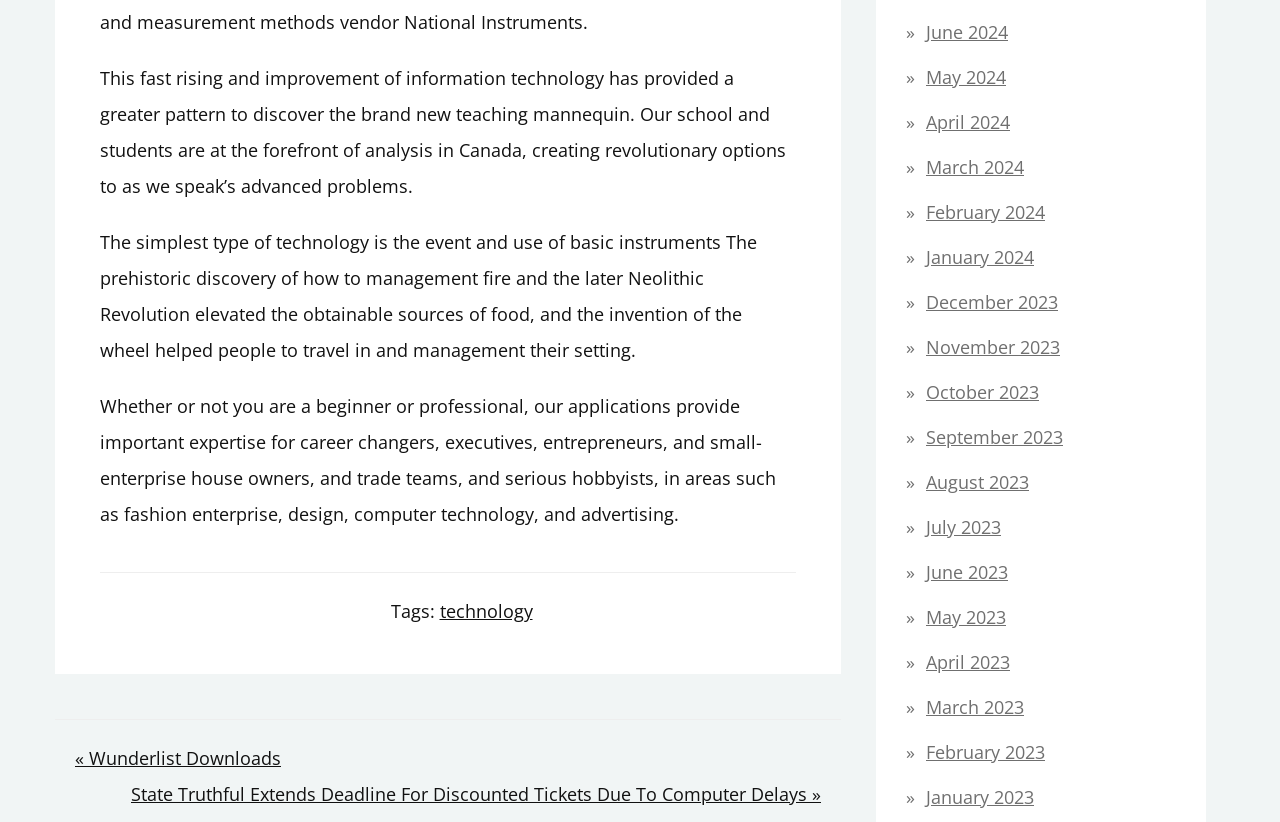What type of content is the webpage focused on?
Carefully analyze the image and provide a detailed answer to the question.

The webpage is focused on blog posts, as indicated by the static text elements that resemble article content, the post navigation section, and the archive navigation links, which are all typical features of a blog.